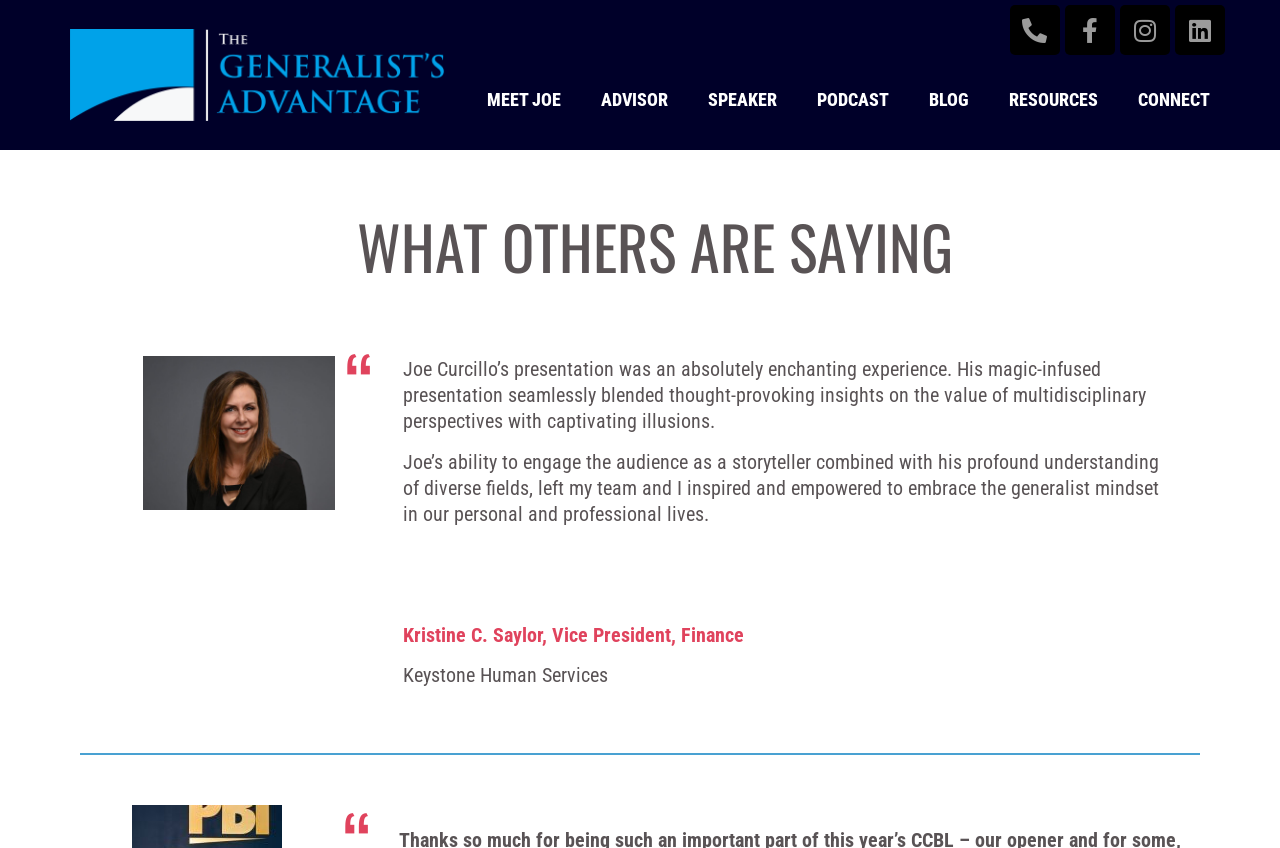Offer a thorough description of the webpage.

The webpage is about Joe Curcillo, a problem solver who has helped companies of various sizes overcome challenges and implement solutions. At the top left, there is a link to "Cross-Disciplinary | Multidisciplinary Thinking with Joe Curcillo" accompanied by an image. On the top right, there are four social media links, including phone, Facebook, Instagram, and LinkedIn icons.

Below the social media links, there are six main navigation links: "MEET JOE", "ADVISOR", "SPEAKER", "PODCAST", "BLOG", and "RESOURCES", followed by a "CONNECT" link. These links are positioned horizontally, taking up most of the width of the page.

The main content of the page is divided into sections. The first section has a heading "WHAT OTHERS ARE SAYING" in the middle of the page. Below this heading, there are three testimonials from clients, including a quote, the client's name, and their company. The quotes are from Kristine C. Saylor, Vice President of Finance at Keystone Human Services, and another unnamed client. The testimonials are positioned vertically, one below the other, and take up most of the page's width.